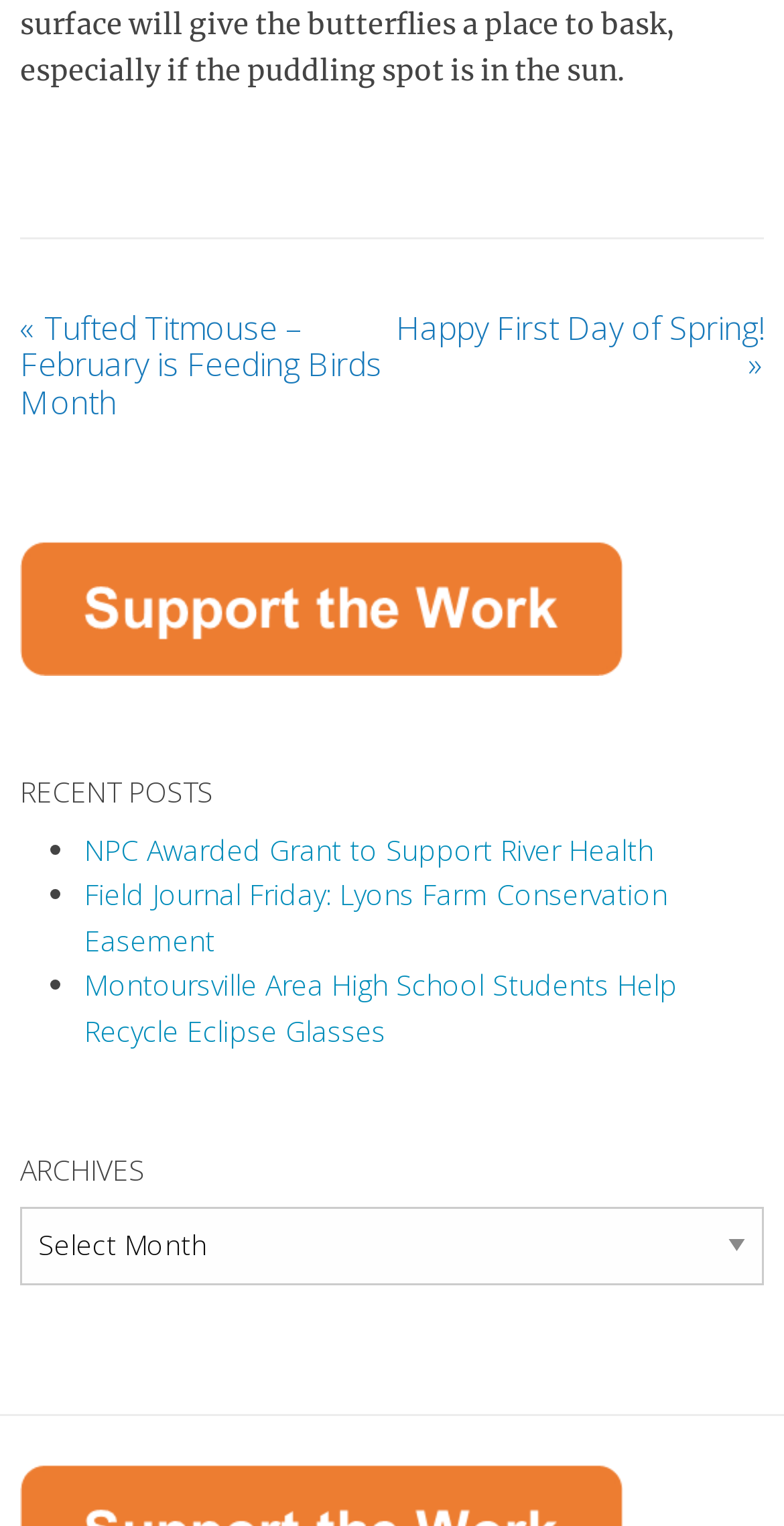What is the category of the posts listed?
Based on the screenshot, give a detailed explanation to answer the question.

The heading above the list of links is 'RECENT POSTS', which indicates that the category of the posts listed is Recent Posts.